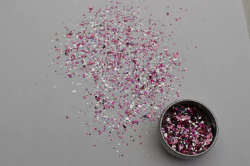Please give a one-word or short phrase response to the following question: 
What is the shape of the container?

Round